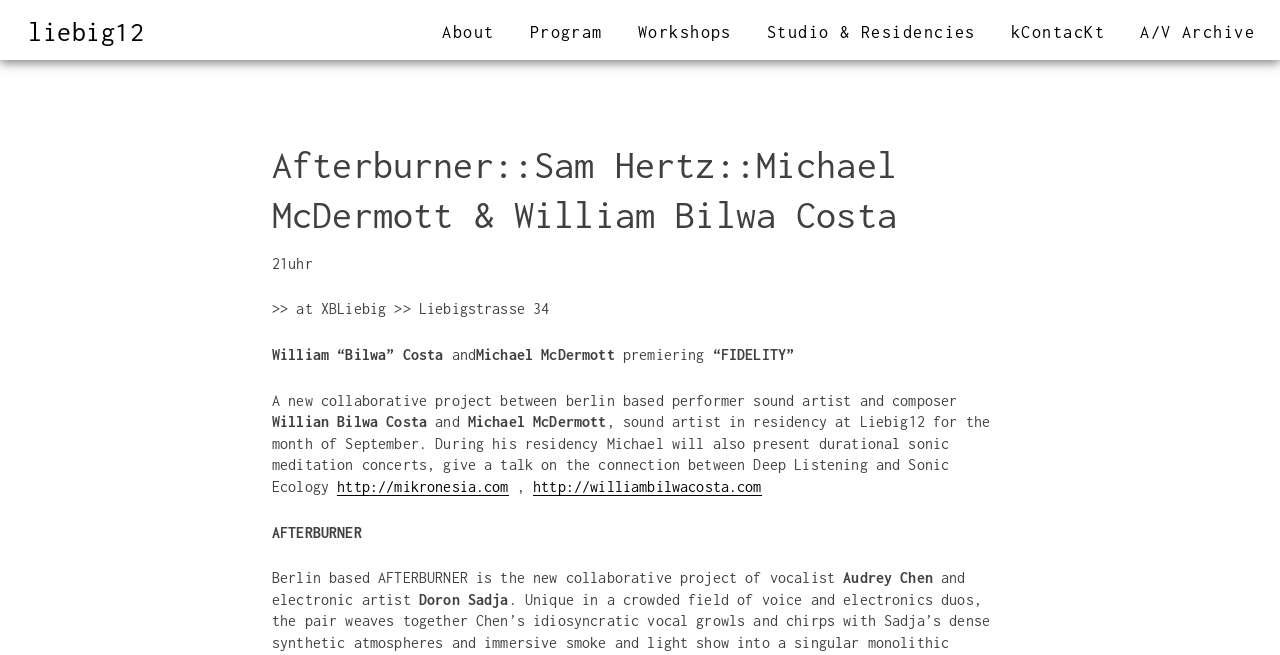Who are the collaborators in the project?
Could you please answer the question thoroughly and with as much detail as possible?

I determined the answer by looking at the heading 'Afterburner::Sam Hertz::Michael McDermott & William Bilwa Costa – liebig12' which lists the collaborators in the project.